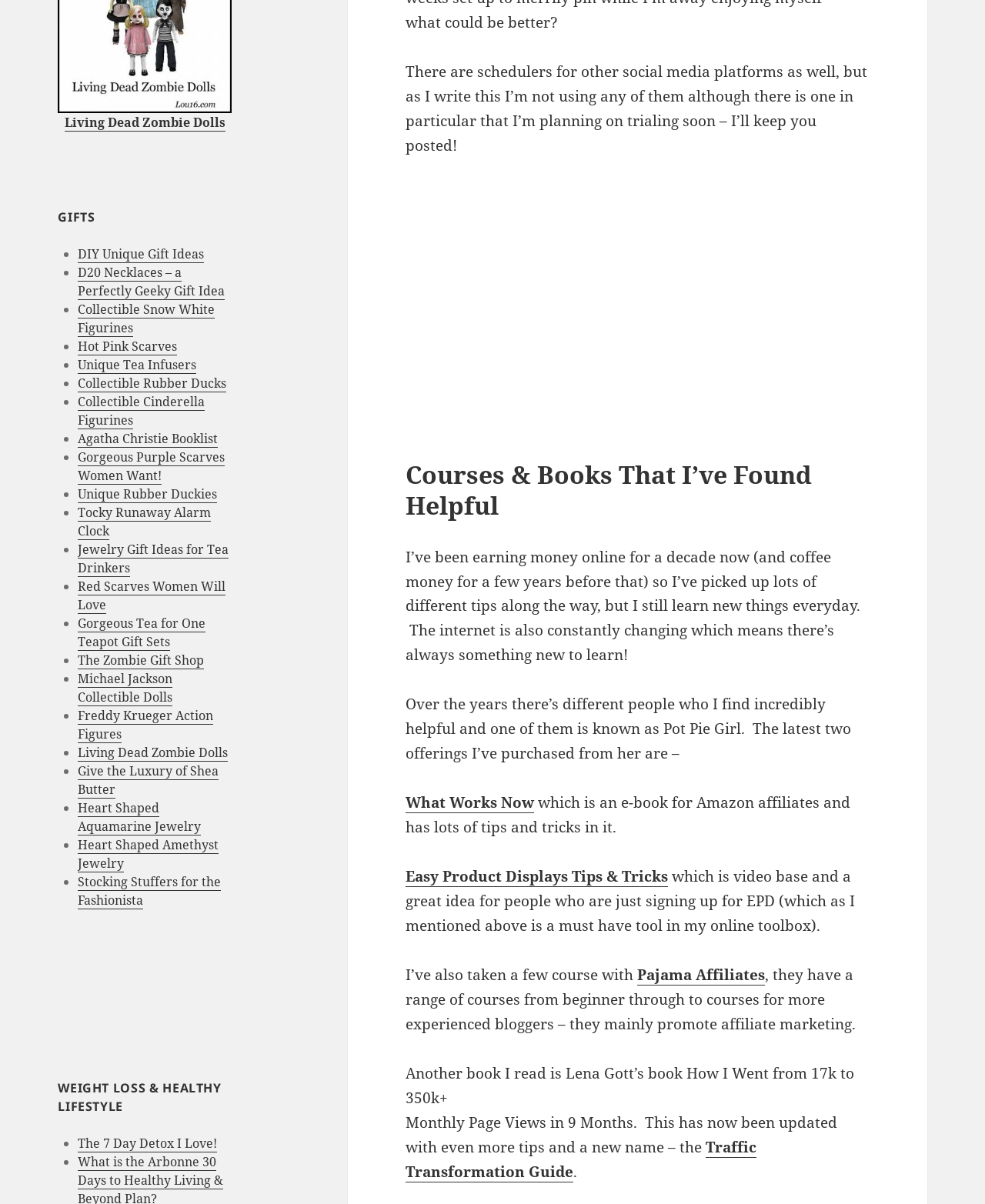Calculate the bounding box coordinates for the UI element based on the following description: "Gorgeous Purple Scarves Women Want!". Ensure the coordinates are four float numbers between 0 and 1, i.e., [left, top, right, bottom].

[0.079, 0.373, 0.228, 0.403]